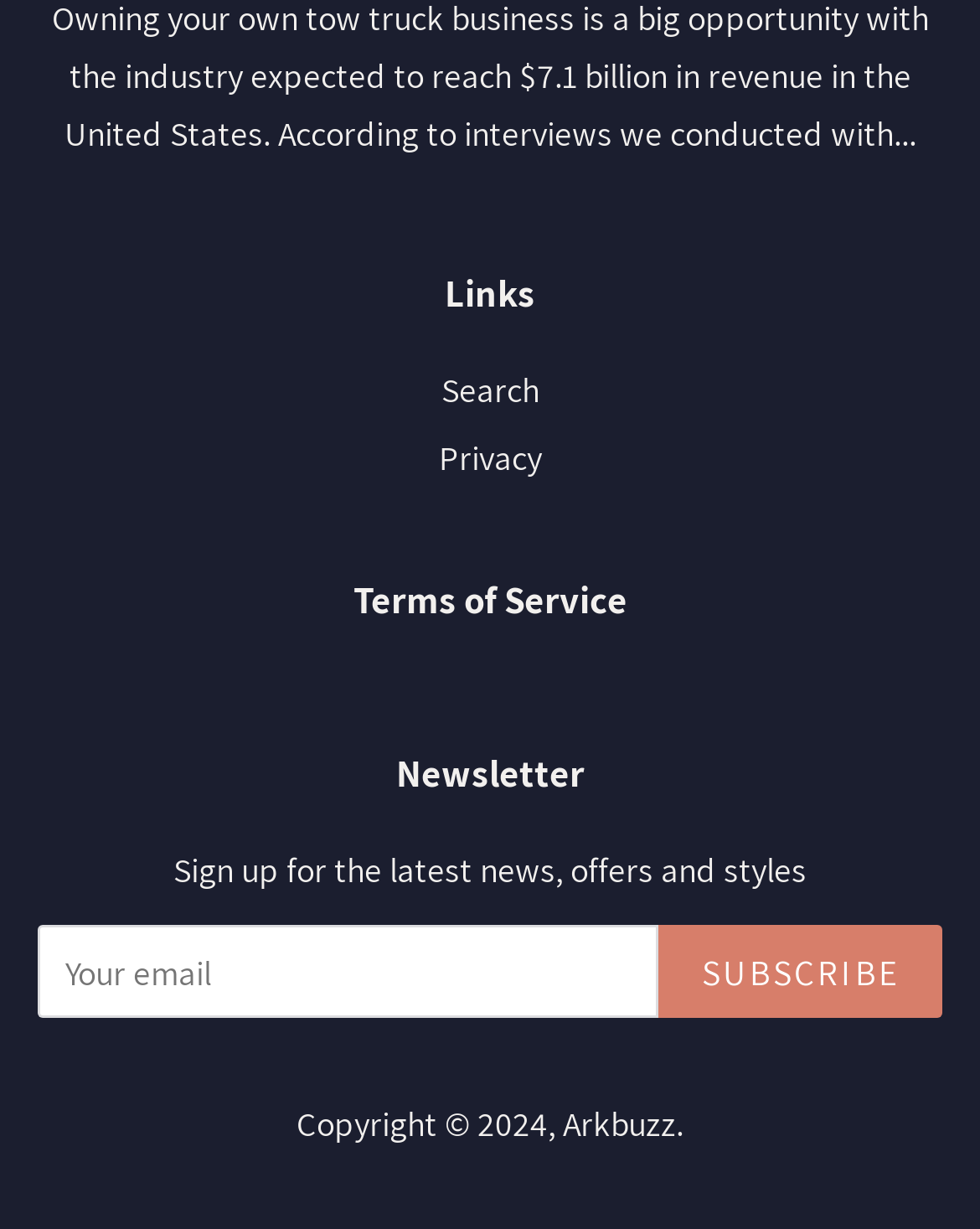What is above the separator?
Examine the image and give a concise answer in one word or a short phrase.

Newsletter section